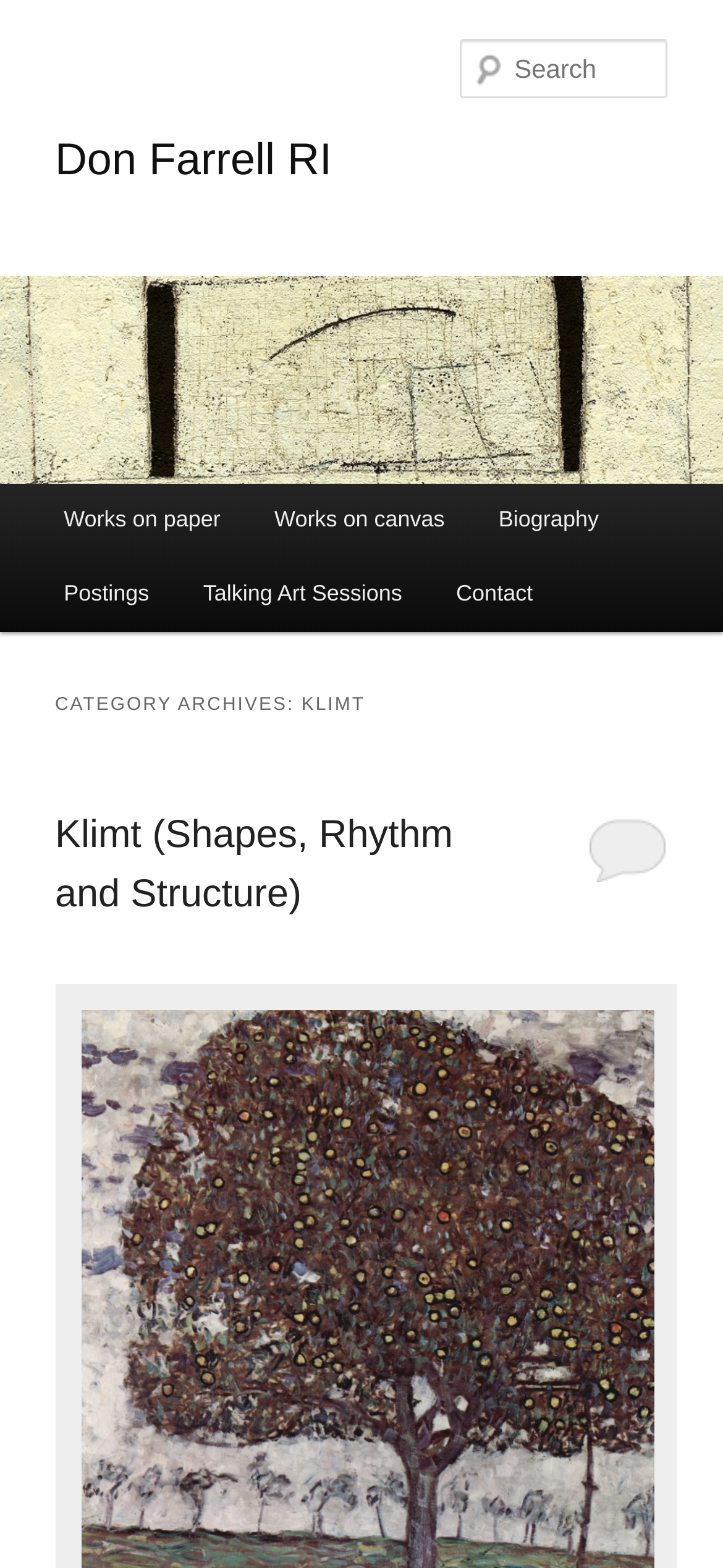What is the category of the archives?
Look at the screenshot and respond with a single word or phrase.

Klimt